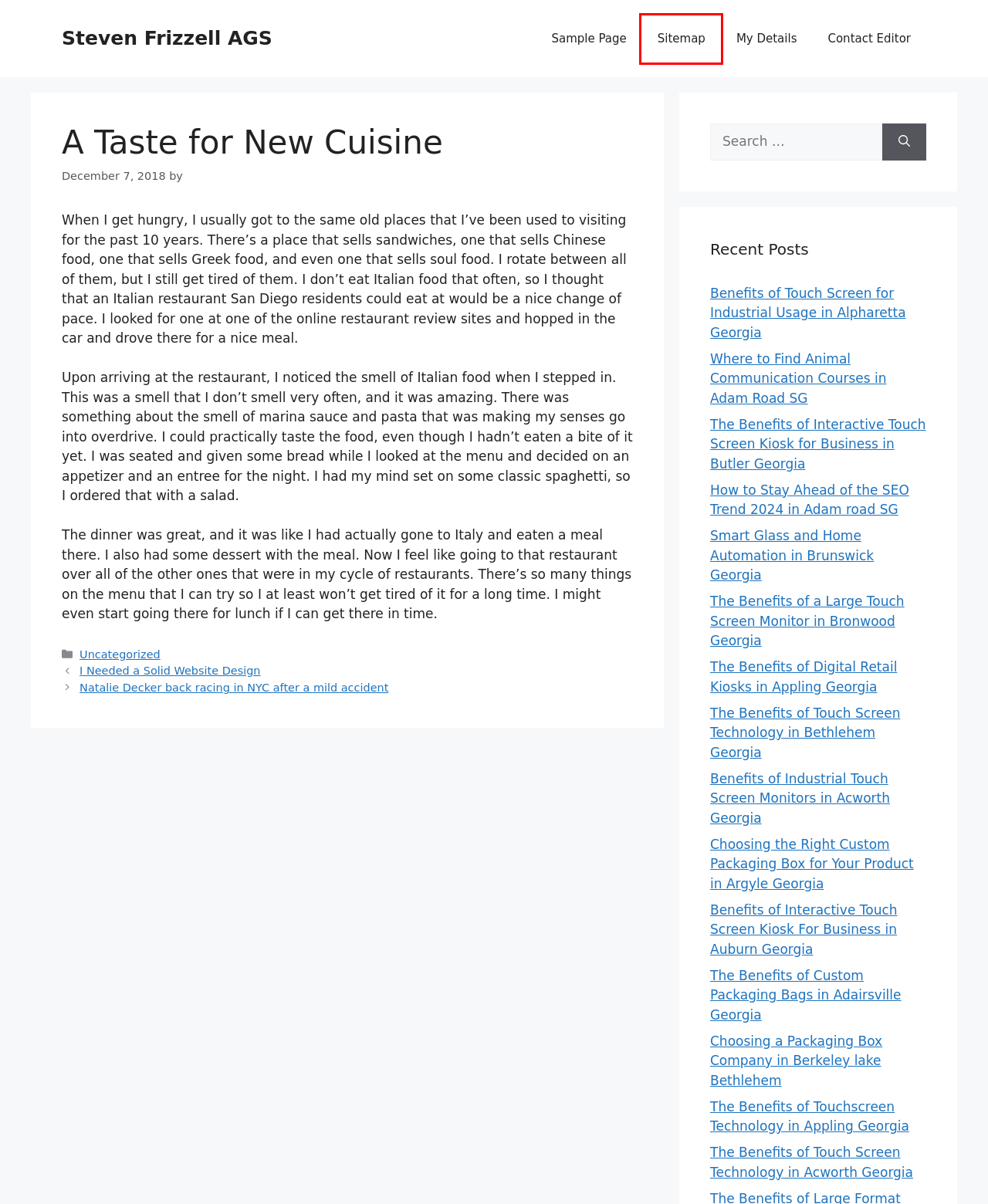Examine the screenshot of the webpage, noting the red bounding box around a UI element. Pick the webpage description that best matches the new page after the element in the red bounding box is clicked. Here are the candidates:
A. Uncategorized – Steven Frizzell AGS
B. The Benefits of a Large Touch Screen Monitor in Bronwood Georgia – Steven Frizzell AGS
C. The Benefits of Digital Retail Kiosks in Appling Georgia – Steven Frizzell AGS
D. Benefits of Interactive Touch Screen Kiosk For Business in Auburn Georgia – Steven Frizzell AGS
E. Choosing a Packaging Box Company in Berkeley lake Bethlehem – Steven Frizzell AGS
F. Sitemap – Steven Frizzell AGS
G. The Benefits of Touch Screen Technology in Acworth Georgia – Steven Frizzell AGS
H. Sample Page – Steven Frizzell AGS

F